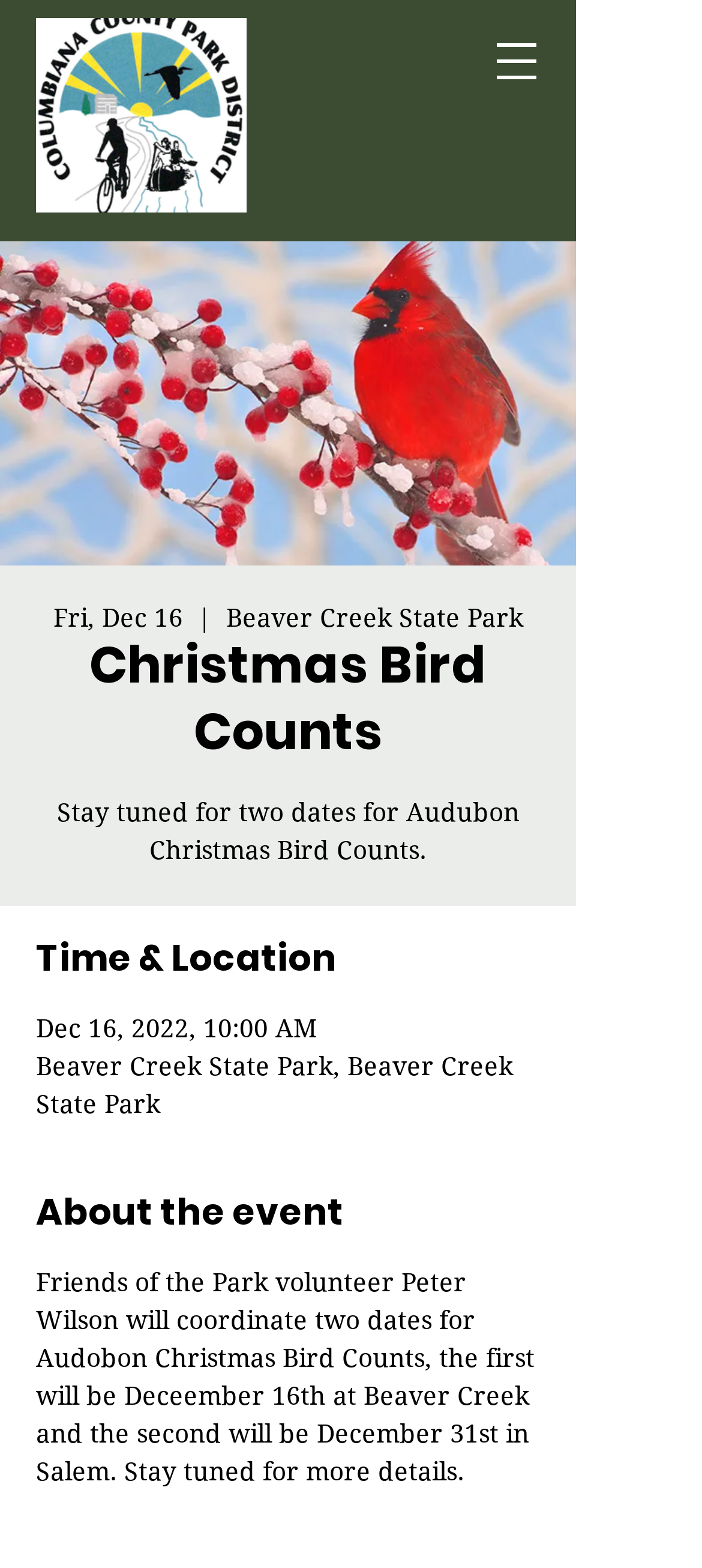What is the second date for the Audubon Christmas Bird Counts?
Refer to the image and offer an in-depth and detailed answer to the question.

I found the answer by reading the 'About the event' section, where it says '...the first will be Deceember 16th at Beaver Creek and the second will be December 31st in Salem...'.